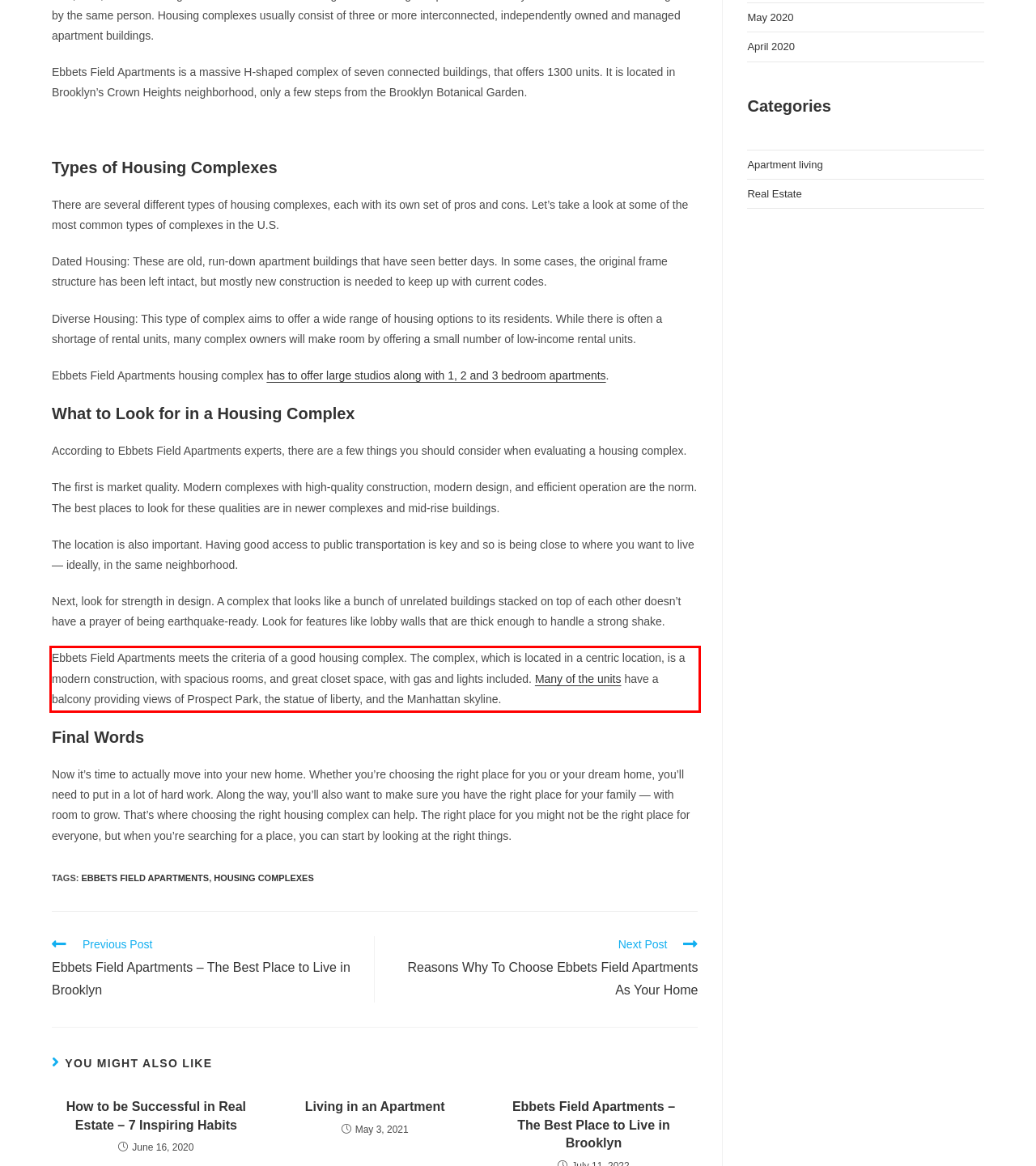From the provided screenshot, extract the text content that is enclosed within the red bounding box.

Ebbets Field Apartments meets the criteria of a good housing complex. The complex, which is located in a centric location, is a modern construction, with spacious rooms, and great closet space, with gas and lights included. Many of the units have a balcony providing views of Prospect Park, the statue of liberty, and the Manhattan skyline.